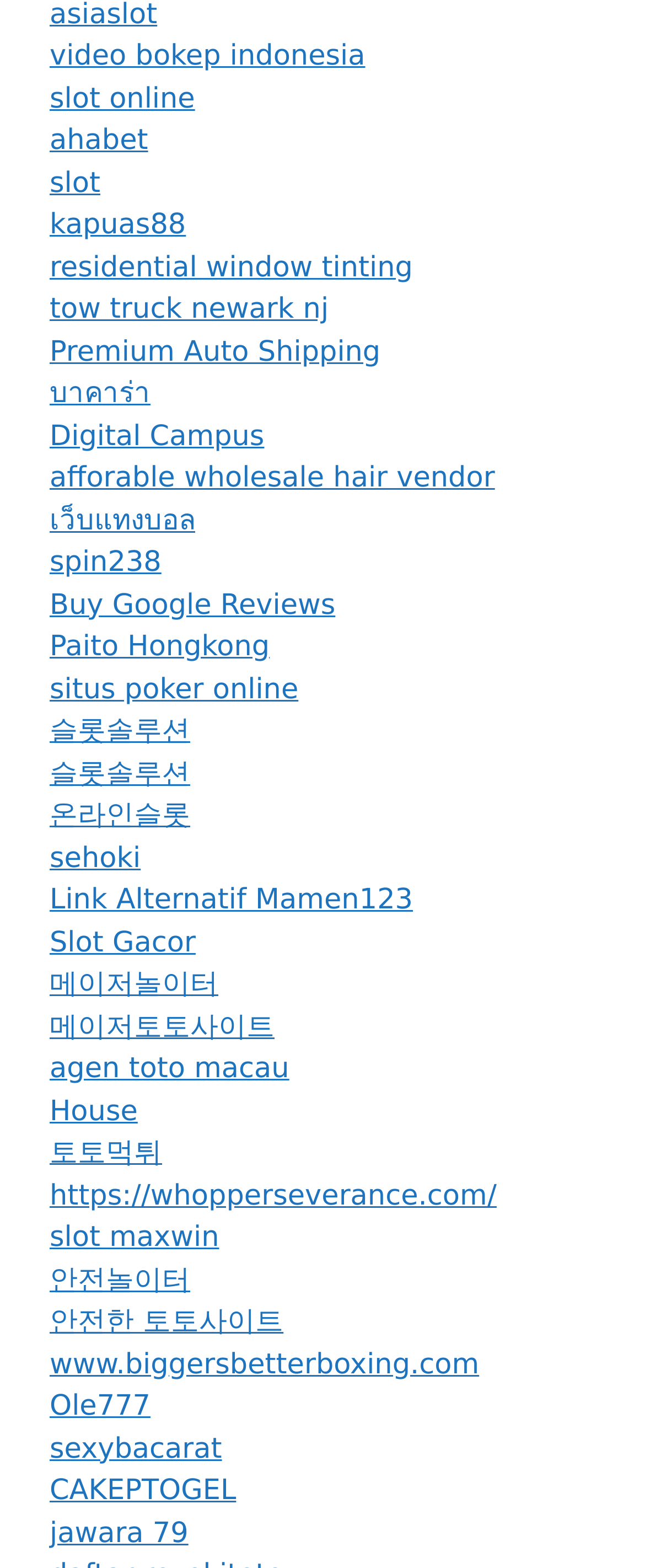Please reply to the following question using a single word or phrase: 
How many links are there on this webpage?

Over 20